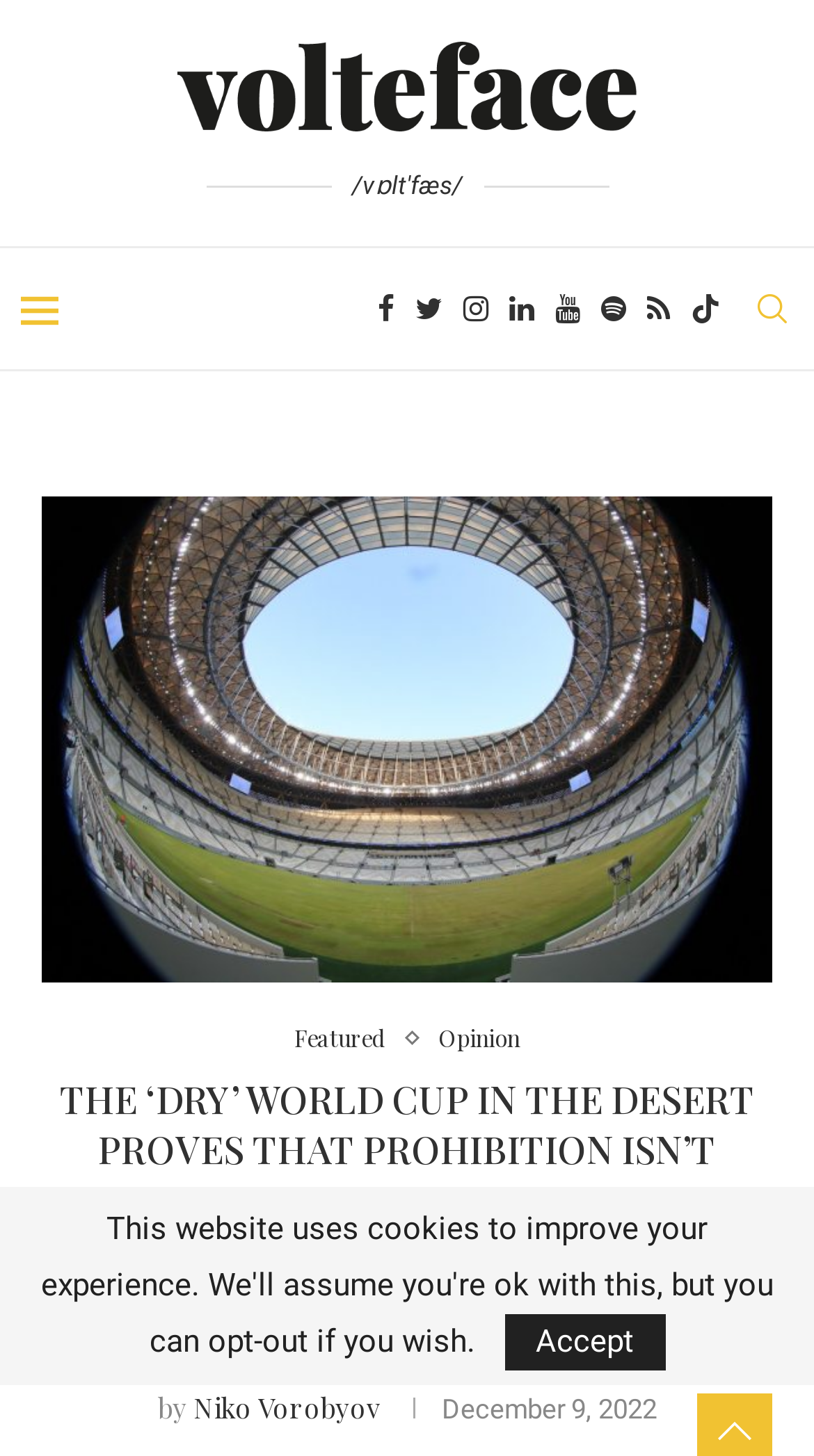What is the name of the author of the article?
Using the image, provide a detailed and thorough answer to the question.

I found the author's name by looking at the text 'by' followed by a link with the author's name, which is 'Niko Vorobyov'.